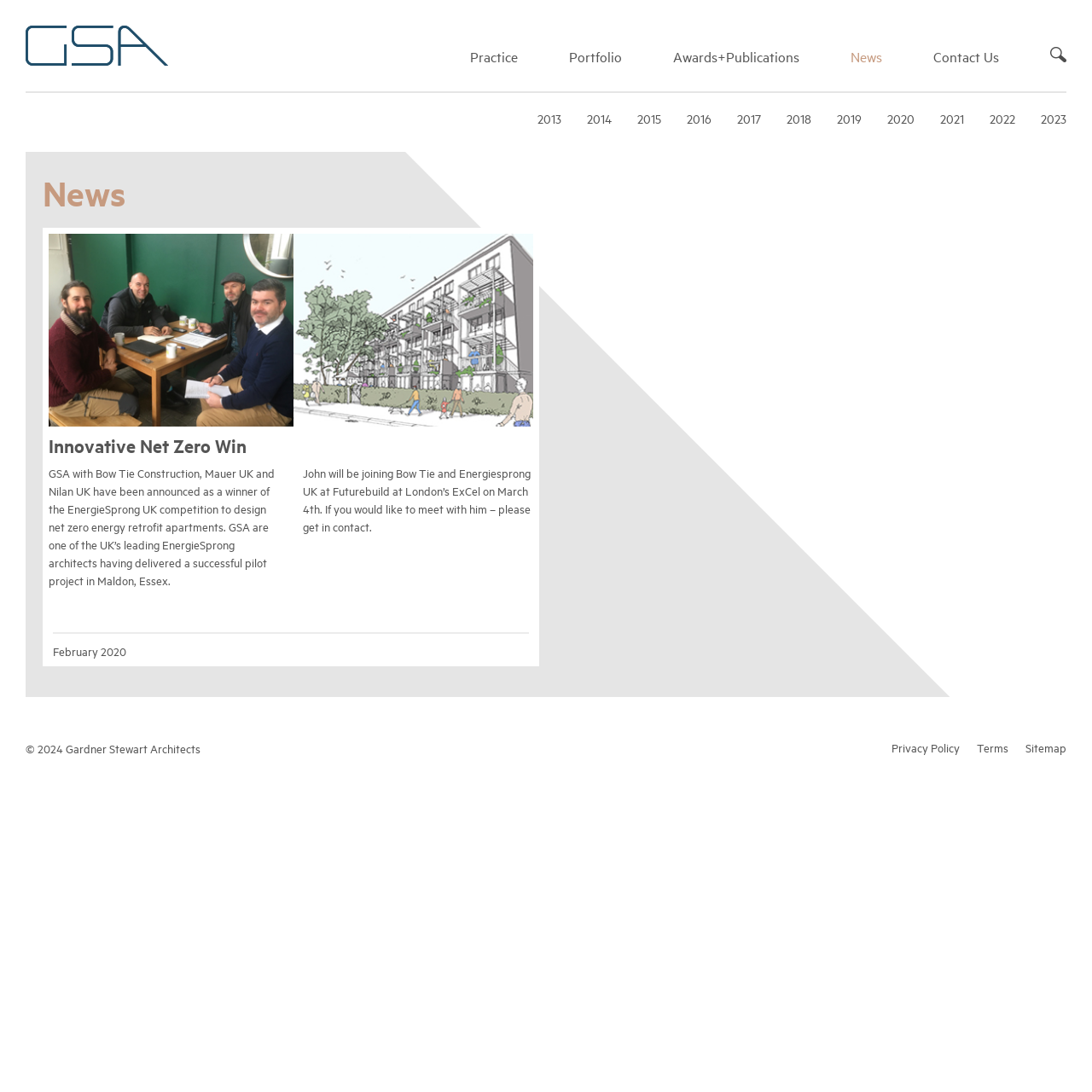Can you identify the bounding box coordinates of the clickable region needed to carry out this instruction: 'Visit the 'Awards+Publications' page'? The coordinates should be four float numbers within the range of 0 to 1, stated as [left, top, right, bottom].

[0.616, 0.043, 0.732, 0.06]